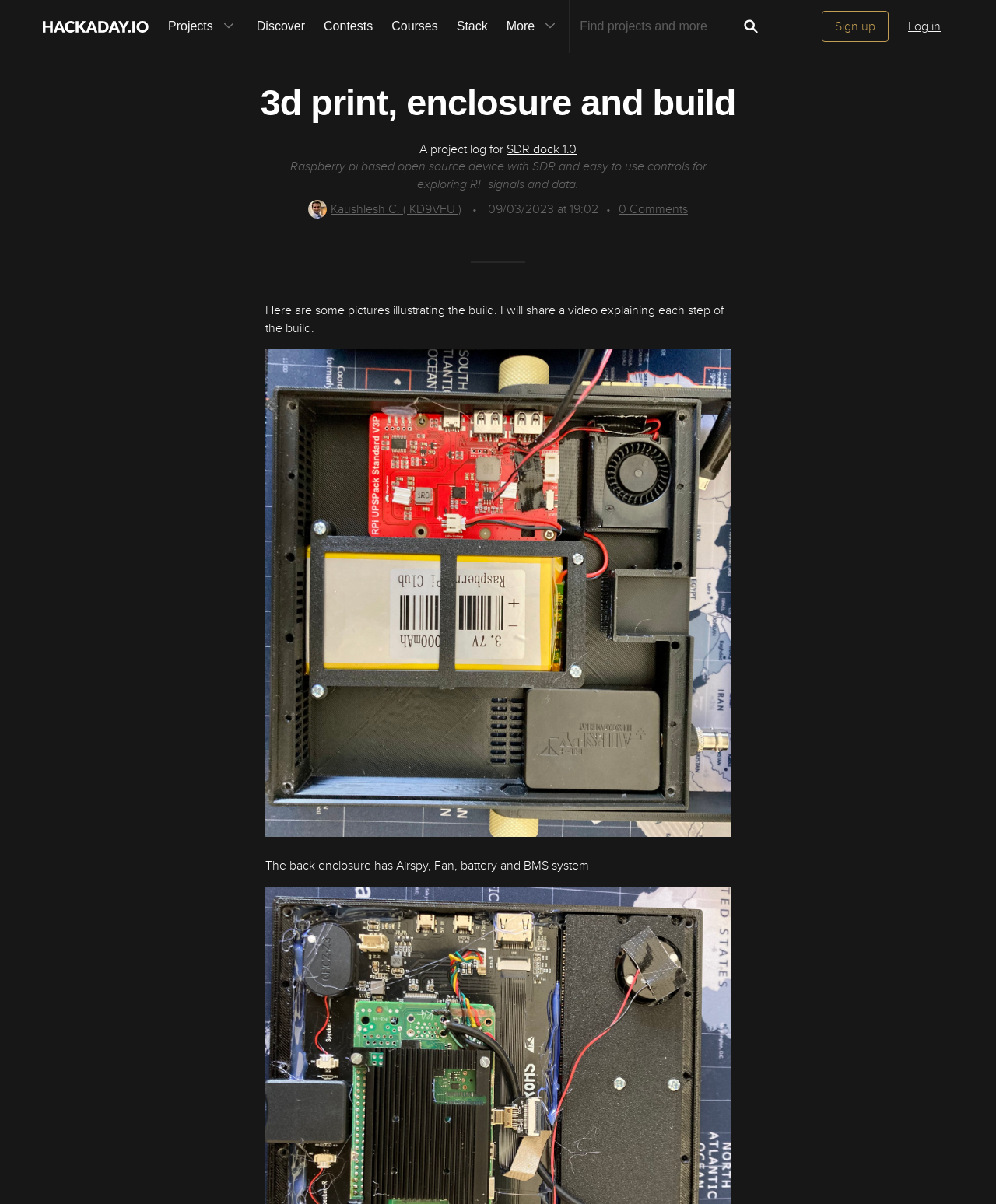Generate the text content of the main heading of the webpage.

3d print, enclosure and build